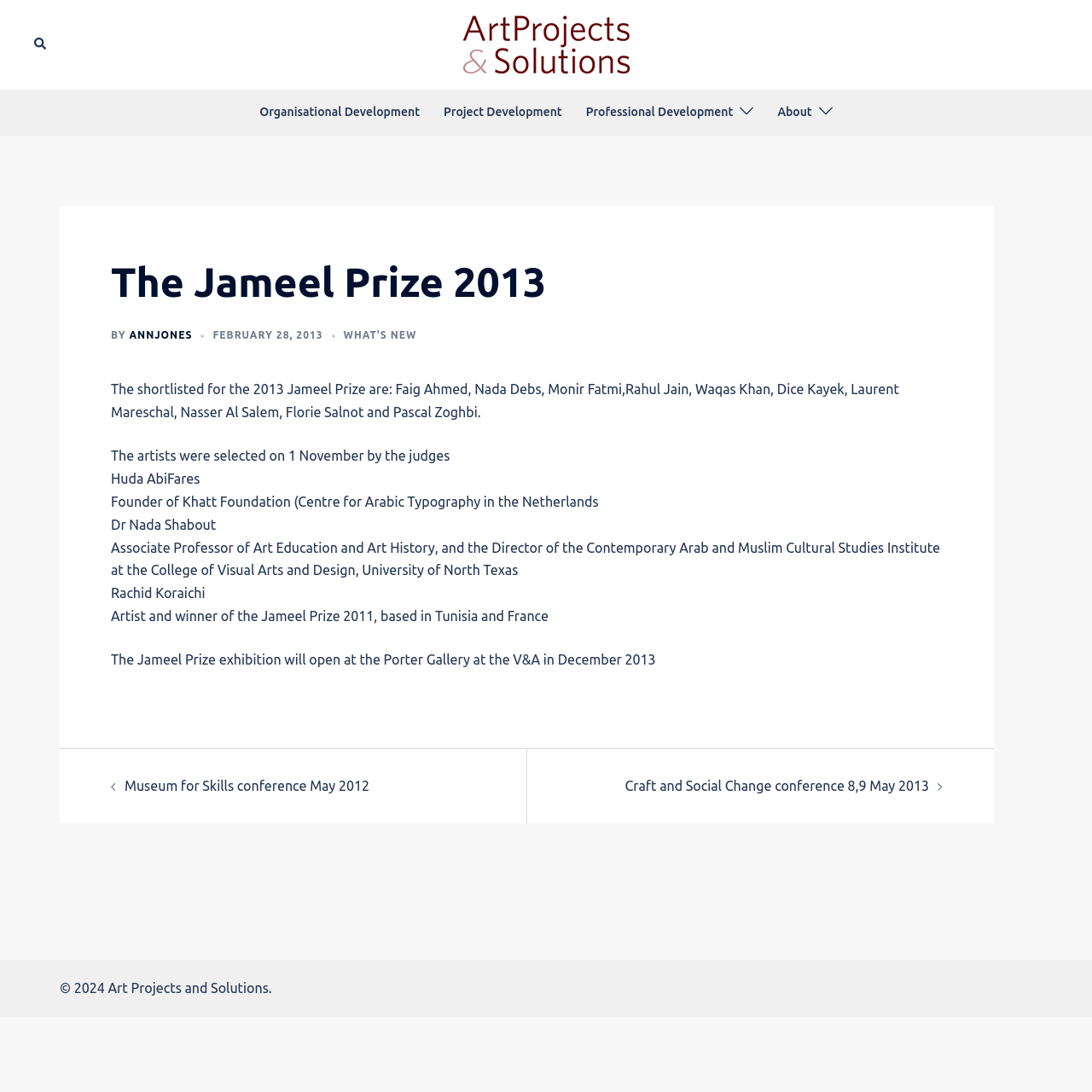What is the location of the Jameel Prize exhibition in 2013?
Provide a concise answer using a single word or phrase based on the image.

V&A